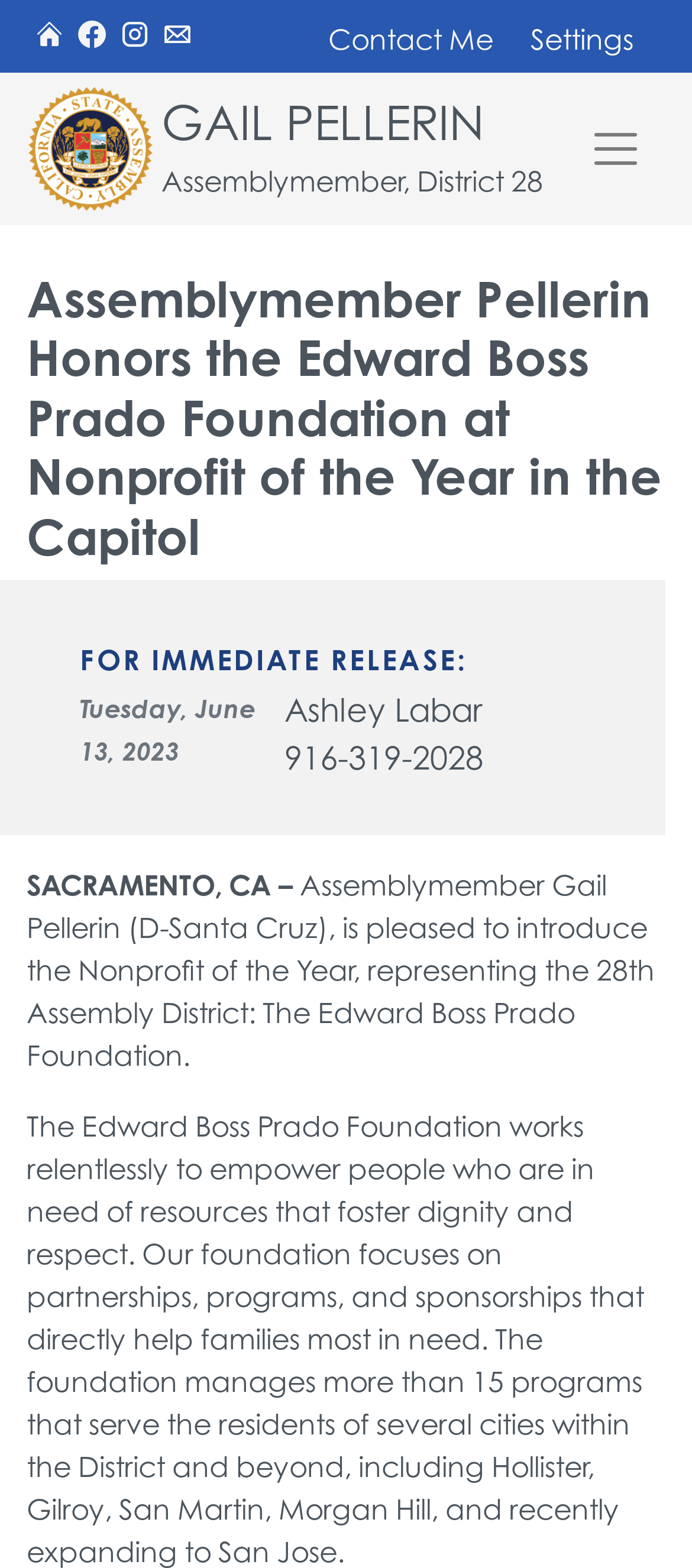Provide a one-word or short-phrase answer to the question:
What is the purpose of the button with the icon?

Toggle navigation